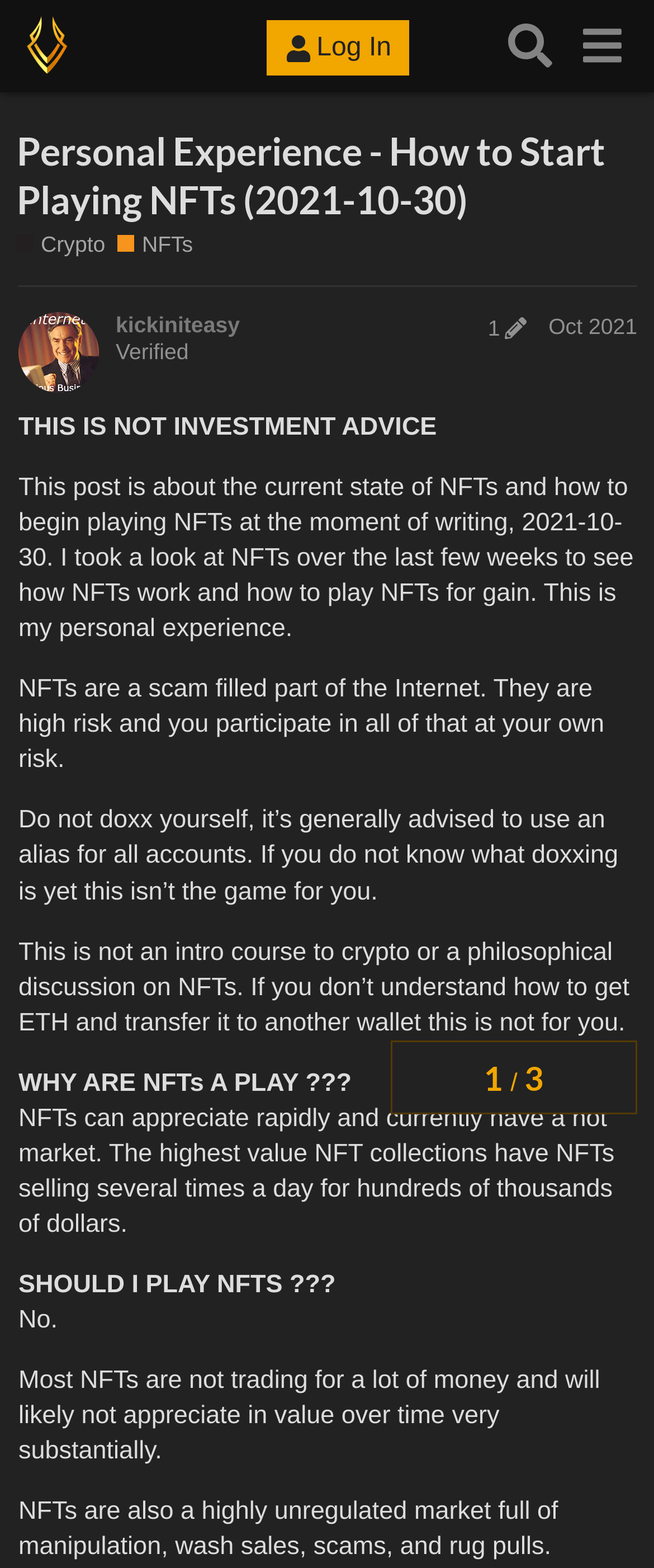Find and extract the text of the primary heading on the webpage.

Personal Experience - How to Start Playing NFTs (2021-10-30)